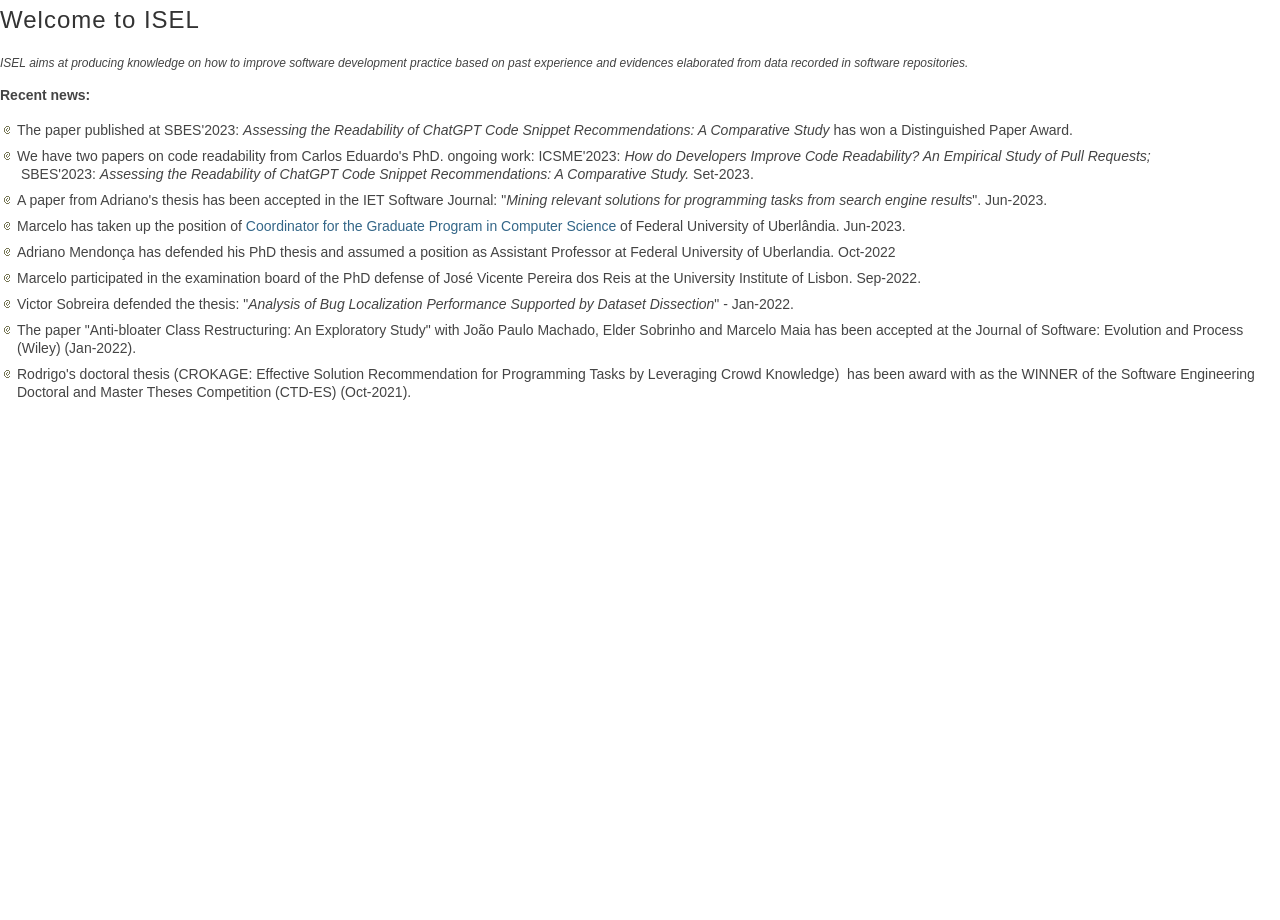Utilize the information from the image to answer the question in detail:
How many news items are listed on the webpage?

By counting the list markers and corresponding news items, I found 8 news items listed on the webpage, including 'Assessing the Readability of ChatGPT Code Snippet Recommendations: A Comparative Study', 'How do Developers Improve Code Readability? An Empirical Study of Pull Requests;', and others.